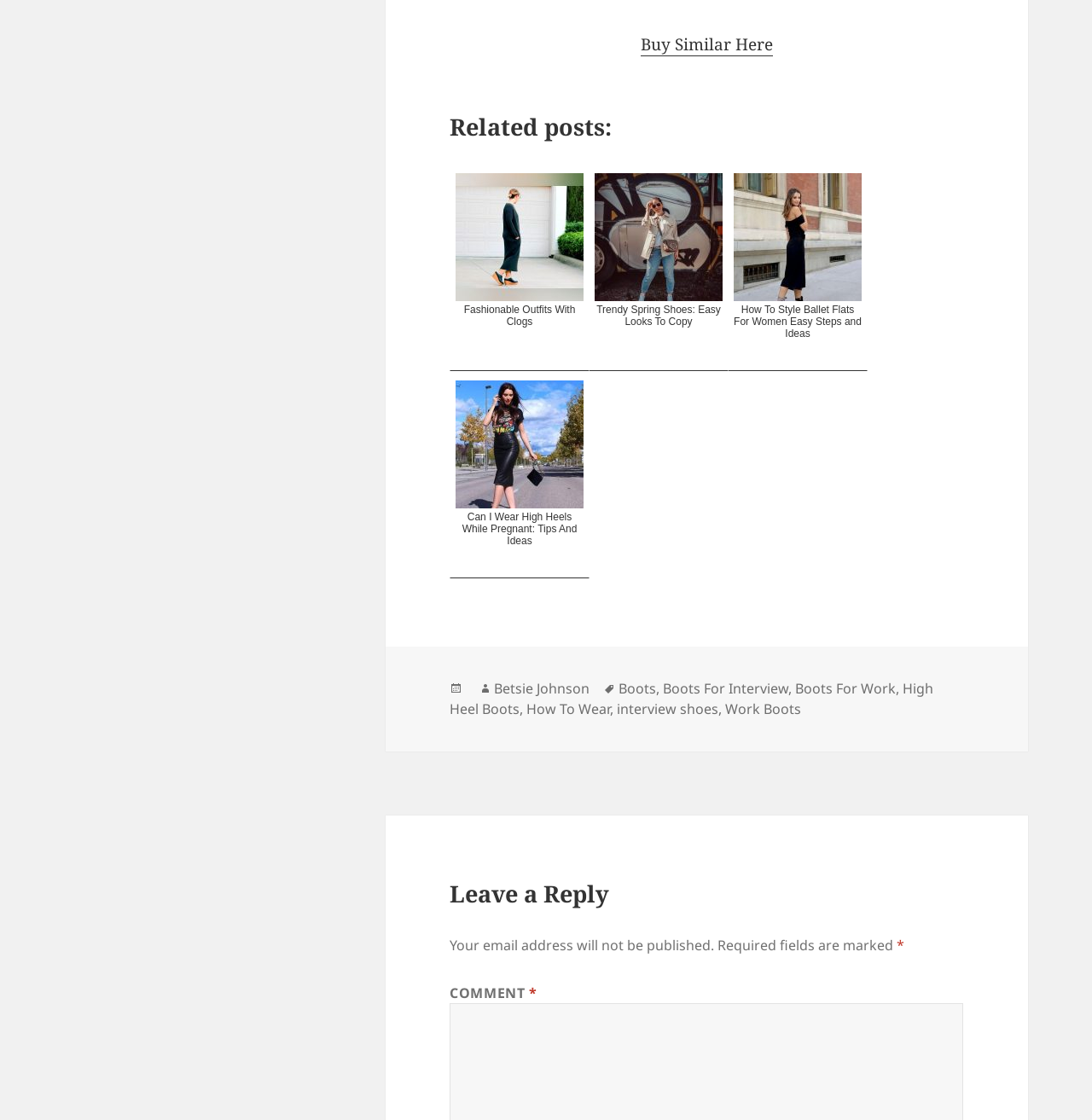Specify the bounding box coordinates of the area to click in order to follow the given instruction: "Check the author of the post."

[0.452, 0.607, 0.54, 0.624]